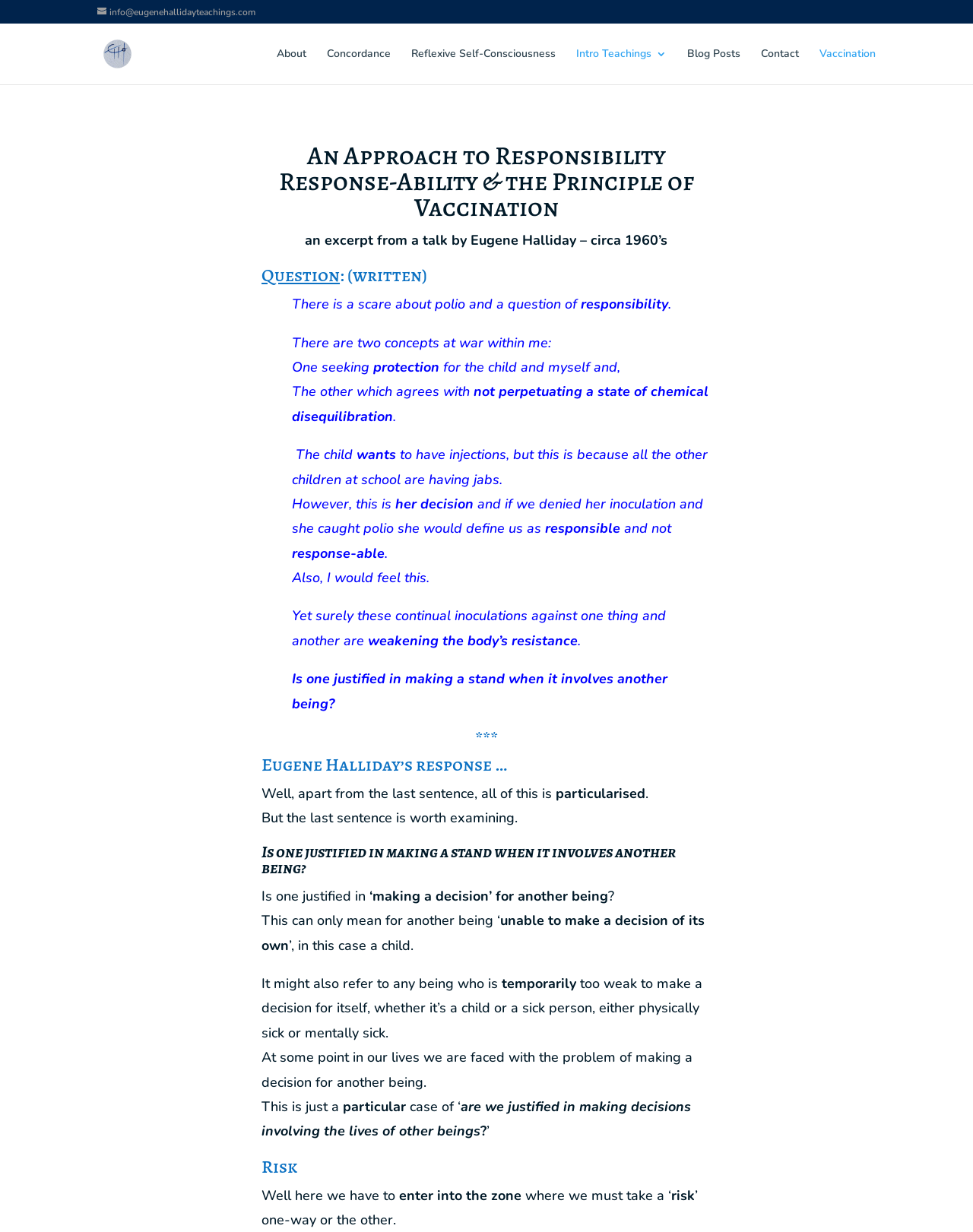Find the bounding box coordinates of the element you need to click on to perform this action: 'Click the 'About' link'. The coordinates should be represented by four float values between 0 and 1, in the format [left, top, right, bottom].

[0.284, 0.039, 0.315, 0.068]